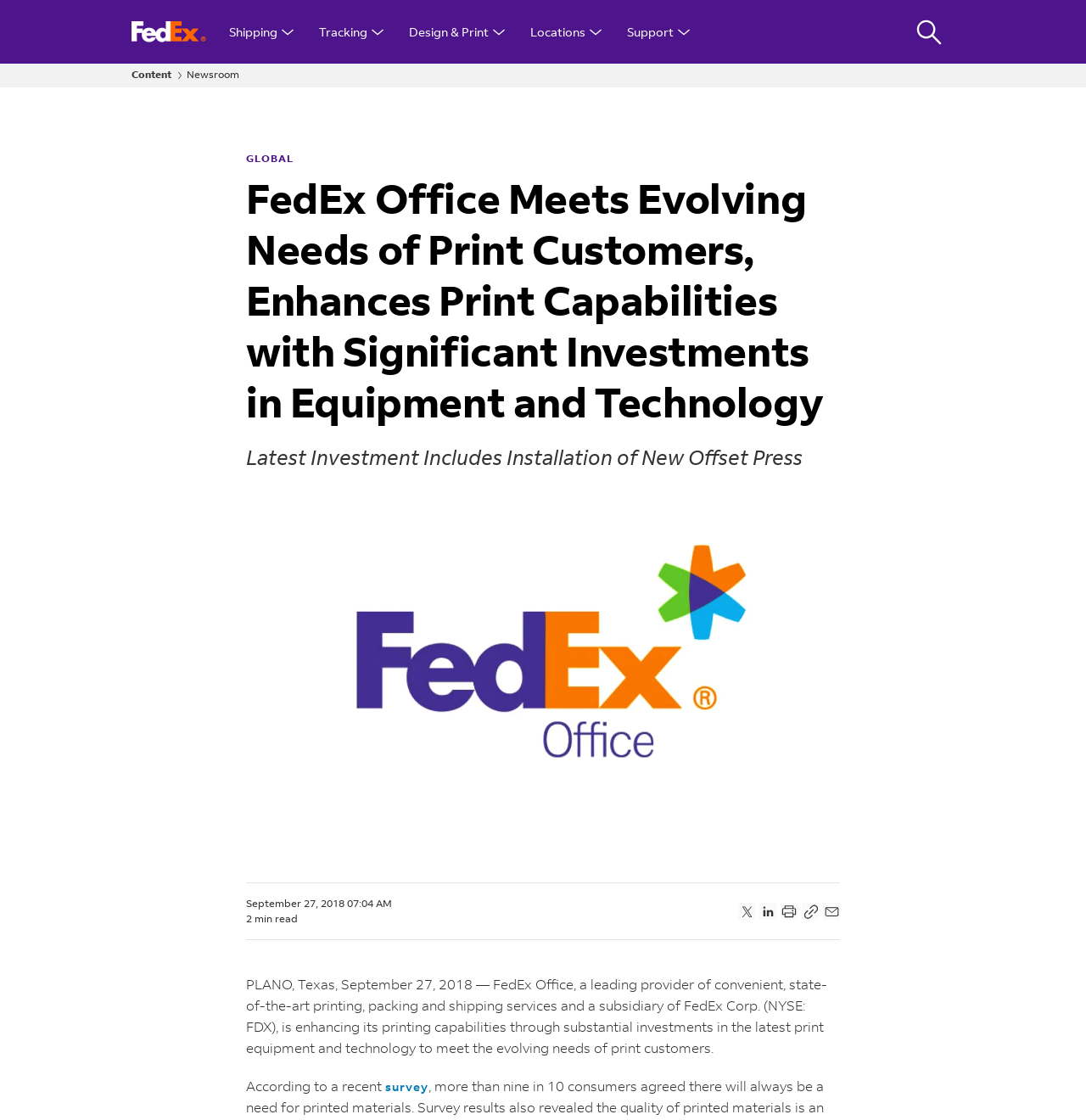Please provide the bounding box coordinates for the element that needs to be clicked to perform the instruction: "Share on Twitter". The coordinates must consist of four float numbers between 0 and 1, formatted as [left, top, right, bottom].

[0.68, 0.806, 0.695, 0.822]